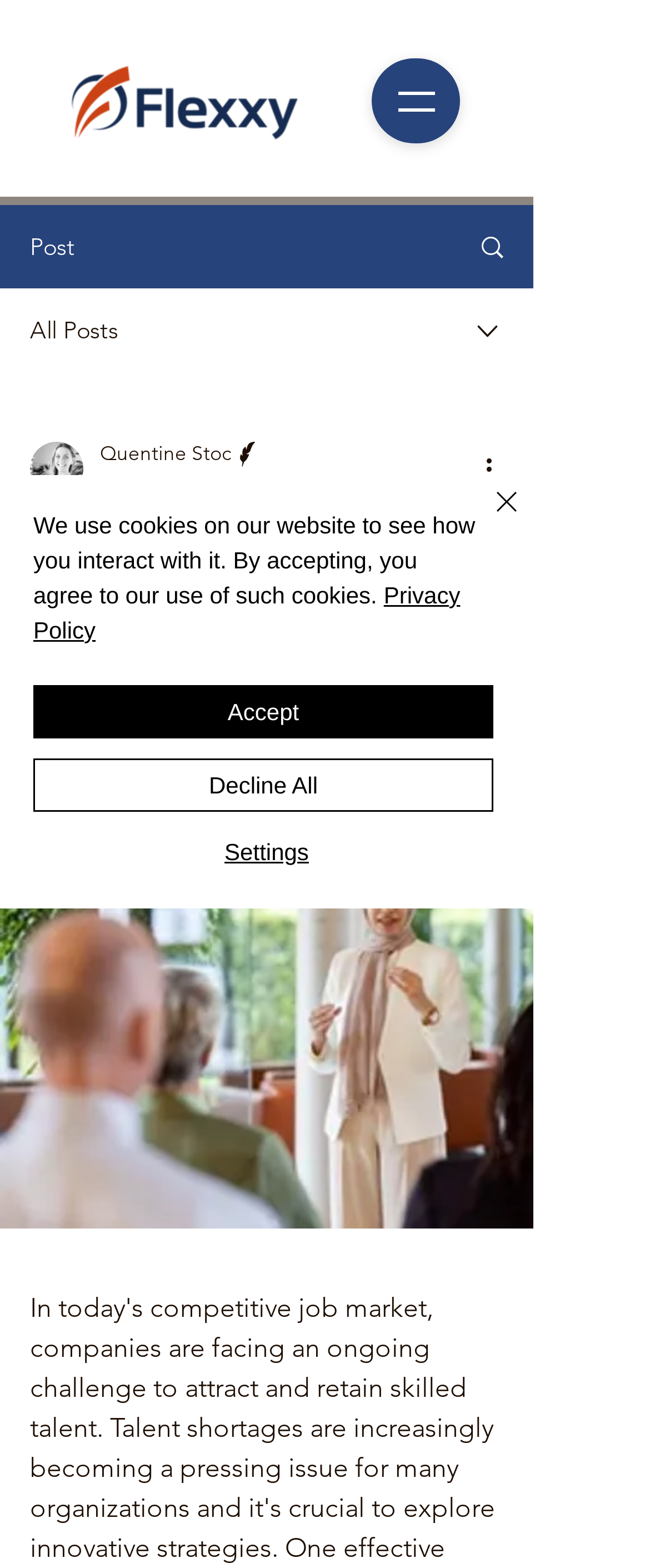Offer an in-depth caption of the entire webpage.

The webpage appears to be a blog post or article page, with a focus on the topic of traineeships. At the top left corner, there is a logo image of Flexxy, and next to it, a navigation menu button. Below the logo, there are two tabs, "Post" and "All Posts", with a link and an image accompanying each tab.

On the right side of the page, there is a combobox that allows users to select an option from a dropdown menu. Below the combobox, there is a section that displays information about the author of the post, including their picture, name, and title. The author's picture is displayed on the left, with their name and title on the right.

The main content of the page is a heading that reads "Harnessing the Power of Traineeships", followed by a block of text that is not specified in the accessibility tree. Below the heading, there is a section that displays the updated date of the post, "Apr 24".

On the bottom right corner of the page, there is a chat button with an accompanying image. Above the chat button, there is a cookie policy alert that informs users about the website's use of cookies. The alert includes links to the privacy policy and buttons to accept, decline, or adjust cookie settings.

Throughout the page, there are several buttons and links that allow users to interact with the content, including a "More actions" button and a "Close" button to dismiss the cookie policy alert.